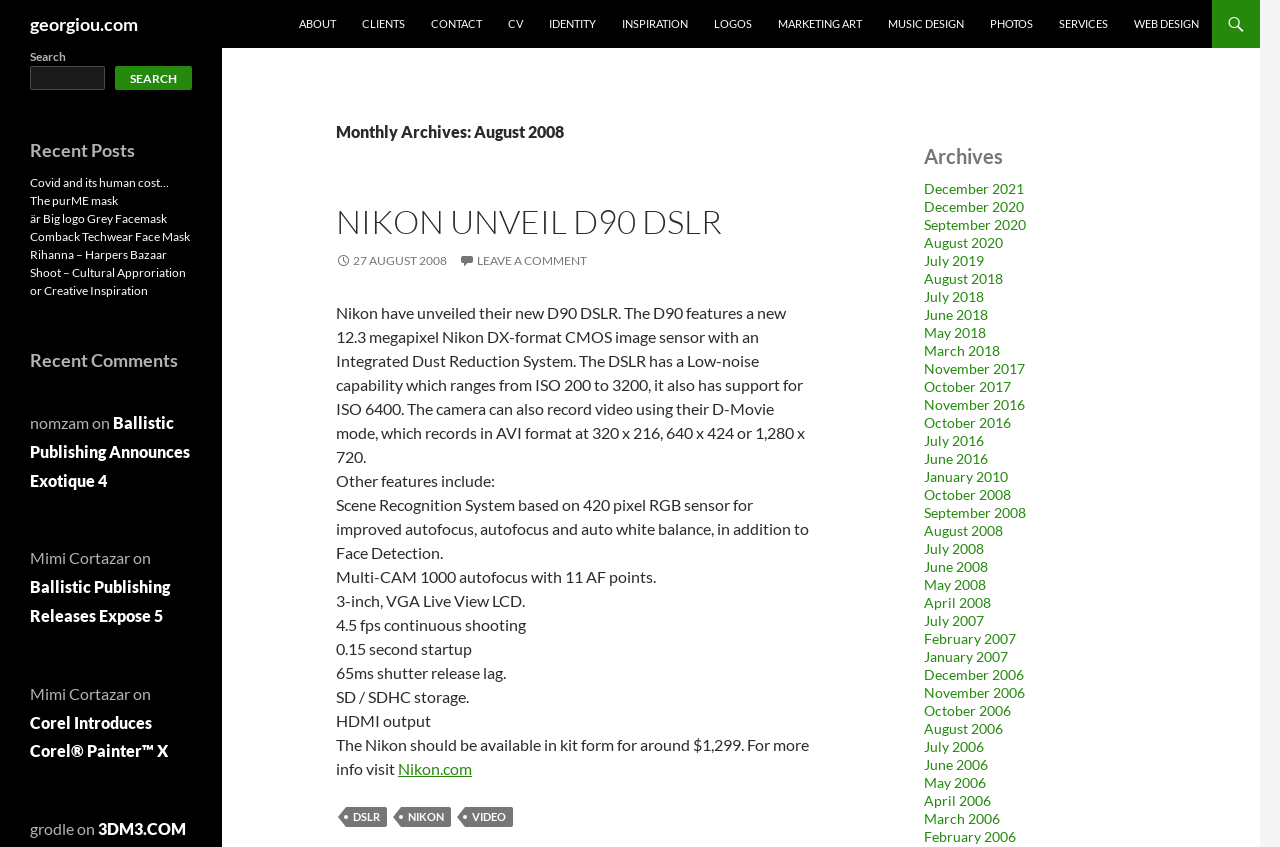Can you find the bounding box coordinates of the area I should click to execute the following instruction: "read NIKON UNVEIL D90 DSLR article"?

[0.262, 0.237, 0.564, 0.286]